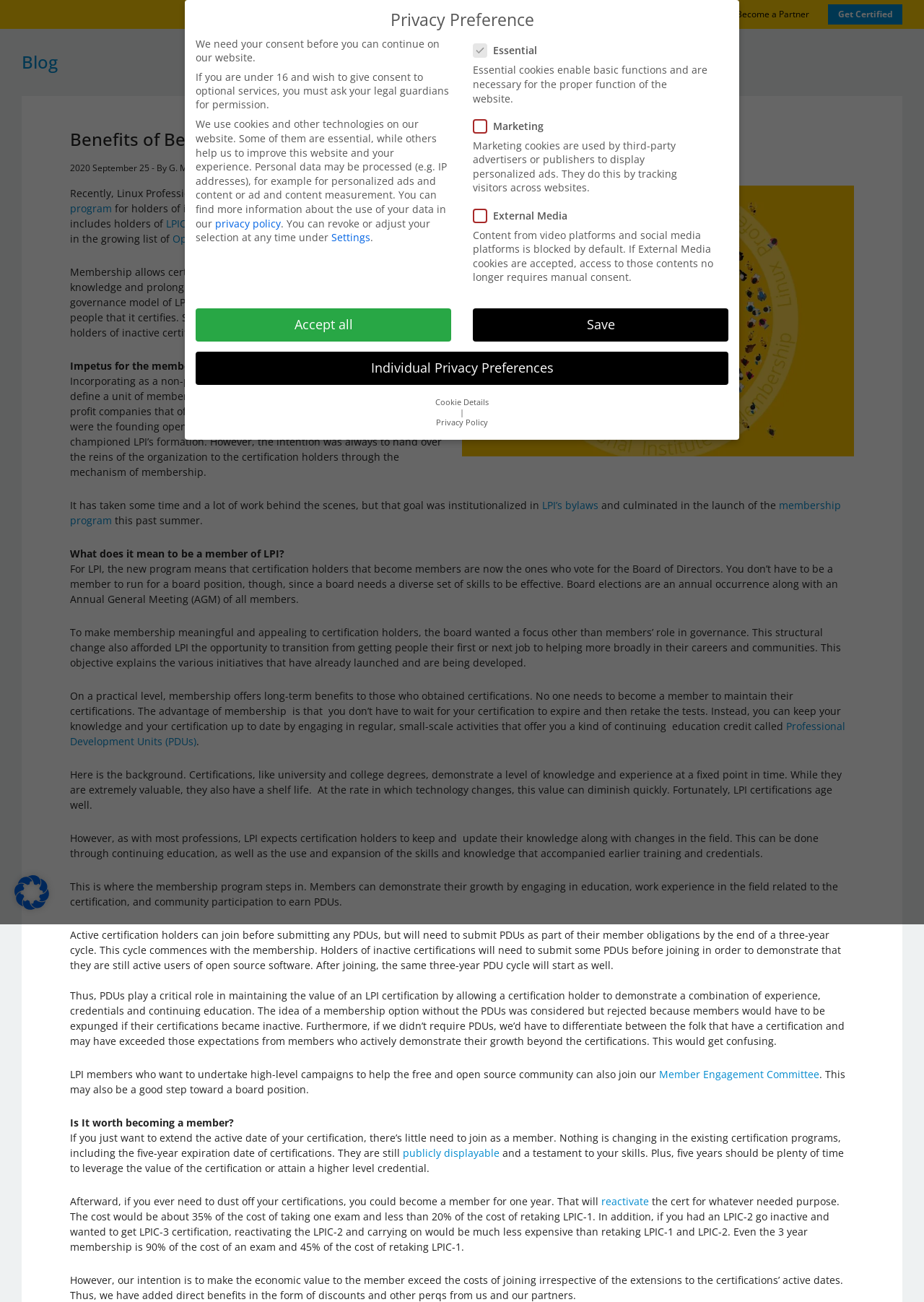Determine the bounding box coordinates of the area to click in order to meet this instruction: "Find training".

[0.453, 0.003, 0.53, 0.019]